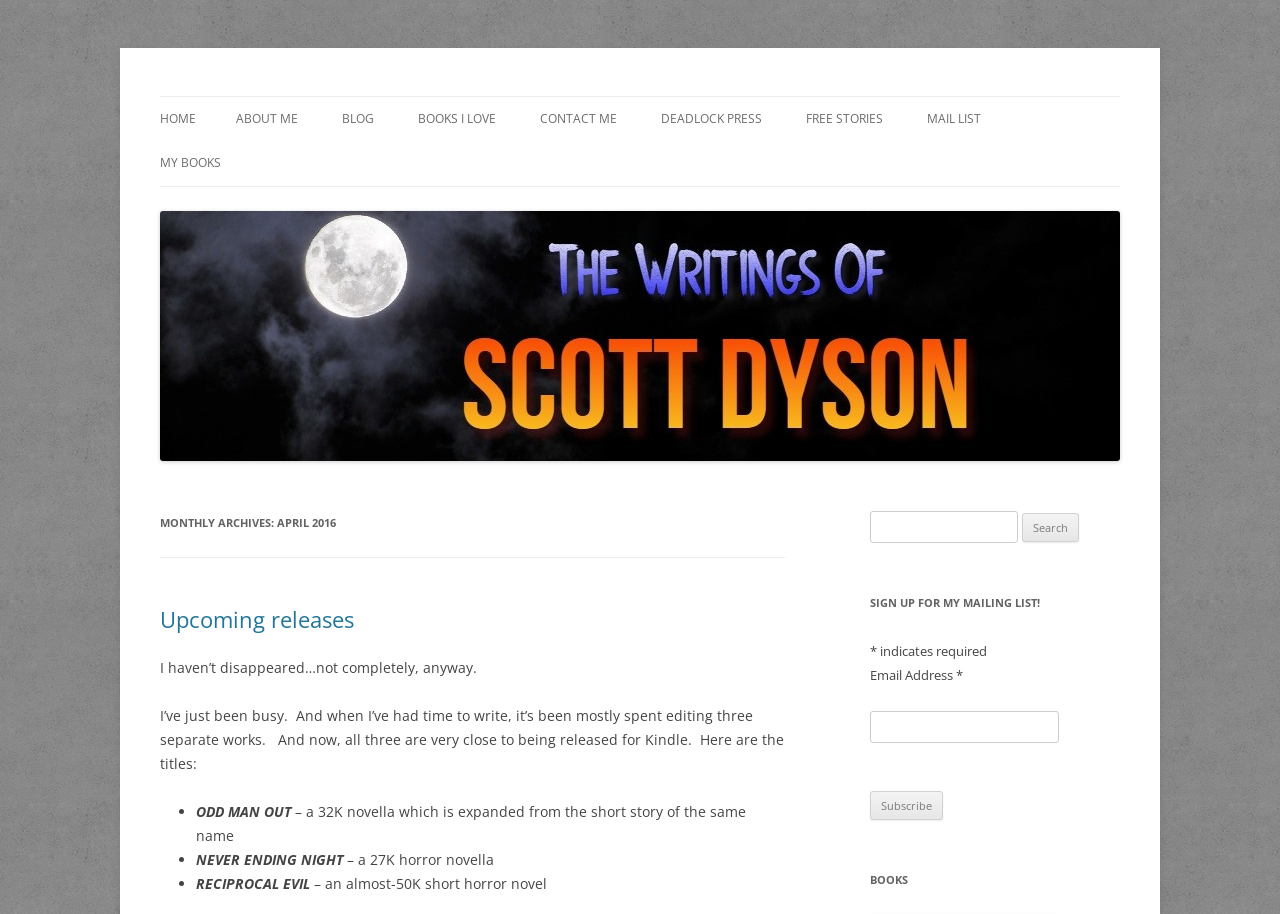What is the title of the first book mentioned?
Answer the question with as much detail as you can, using the image as a reference.

I looked at the list of upcoming releases and found that the first book mentioned is ODD MAN OUT, which is a 32K novella.